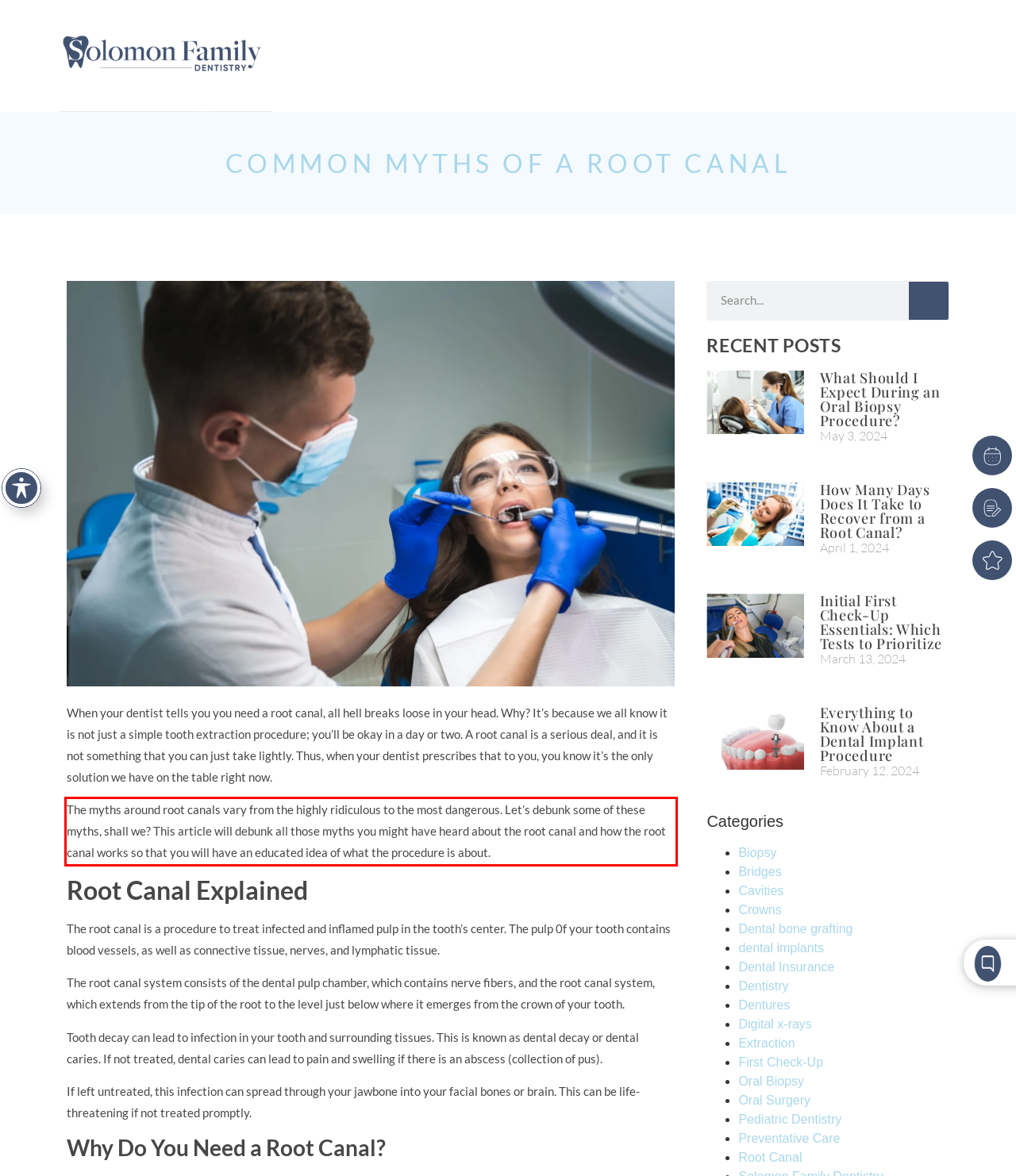Please extract the text content from the UI element enclosed by the red rectangle in the screenshot.

The myths around root canals vary from the highly ridiculous to the most dangerous. Let’s debunk some of these myths, shall we? This article will debunk all those myths you might have heard about the root canal and how the root canal works so that you will have an educated idea of what the procedure is about.